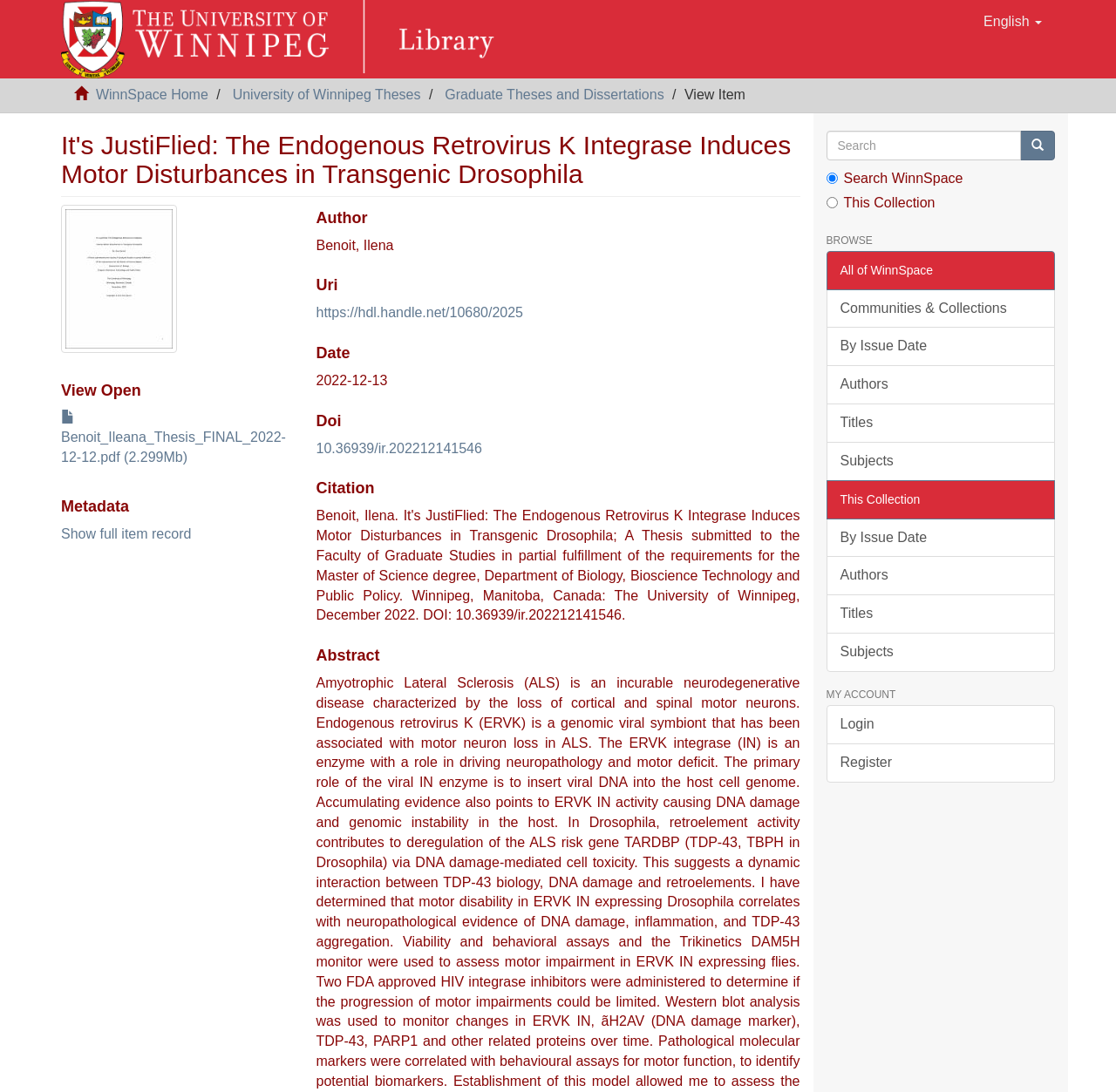Give a concise answer using only one word or phrase for this question:
What is the author of the thesis?

Benoit, Ilena